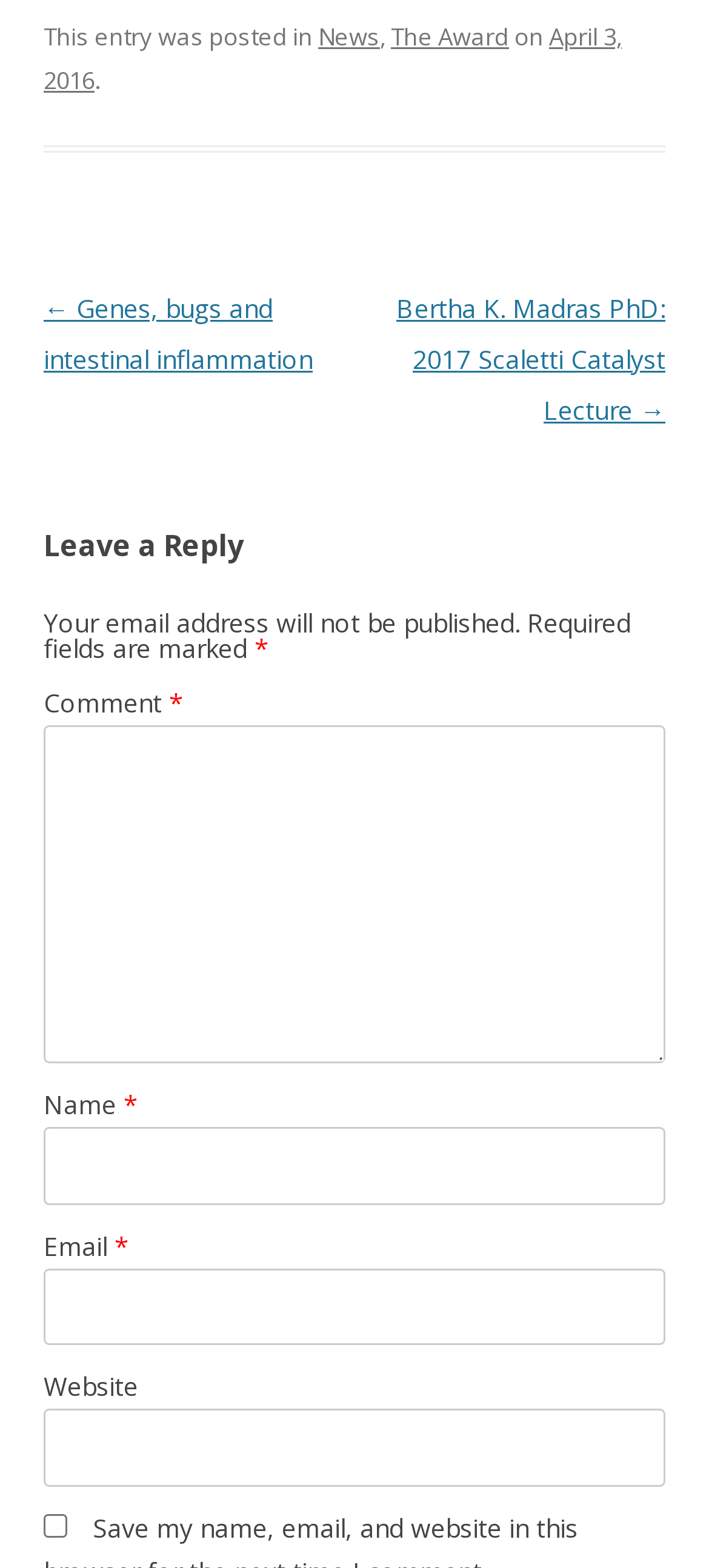Please identify the bounding box coordinates of the element that needs to be clicked to execute the following command: "Click on the 'April 3, 2016' link". Provide the bounding box using four float numbers between 0 and 1, formatted as [left, top, right, bottom].

[0.062, 0.012, 0.877, 0.061]